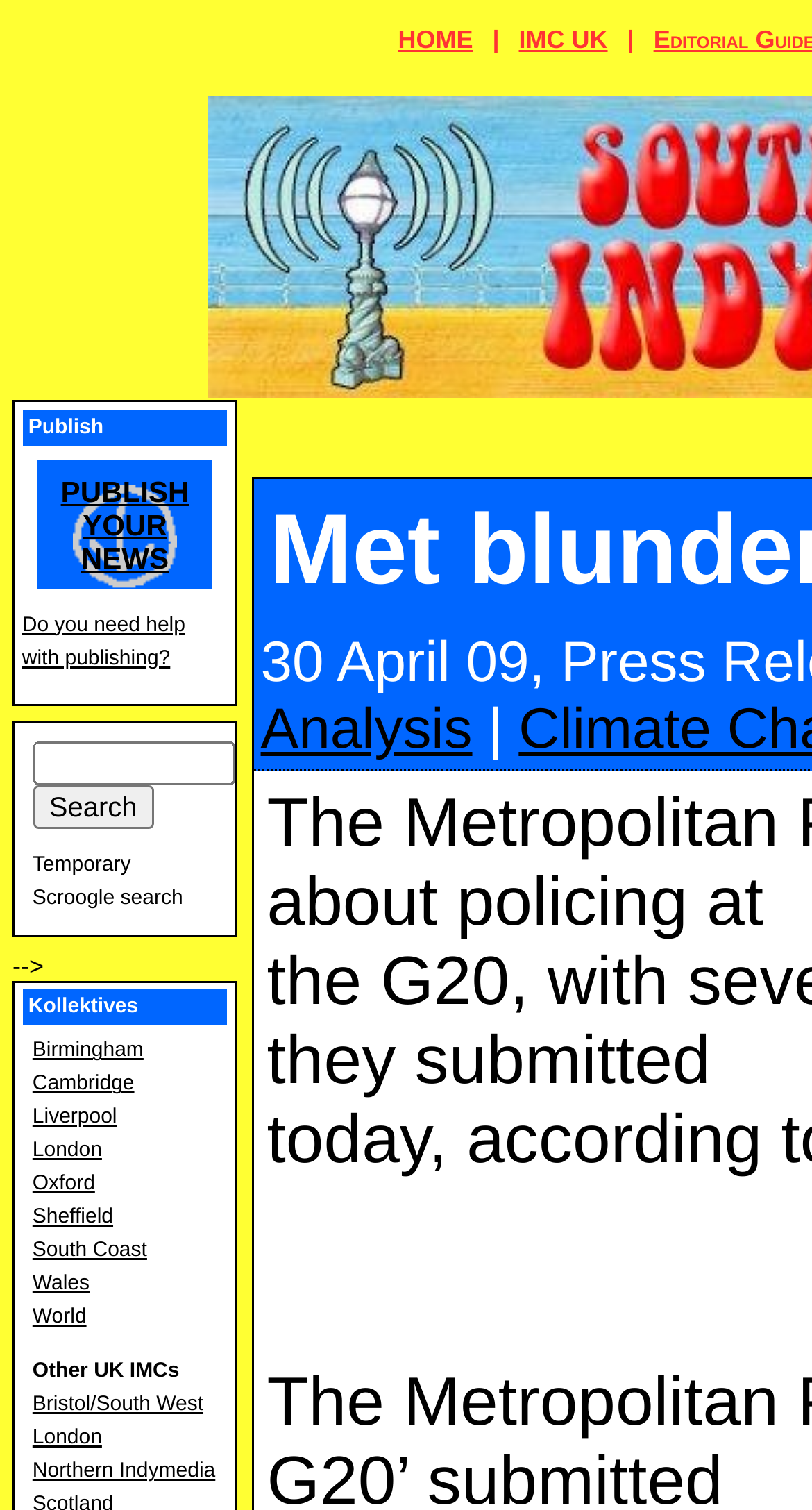What is the text of the static text above the search button? Please answer the question using a single word or phrase based on the image.

Temporary Scroogle search